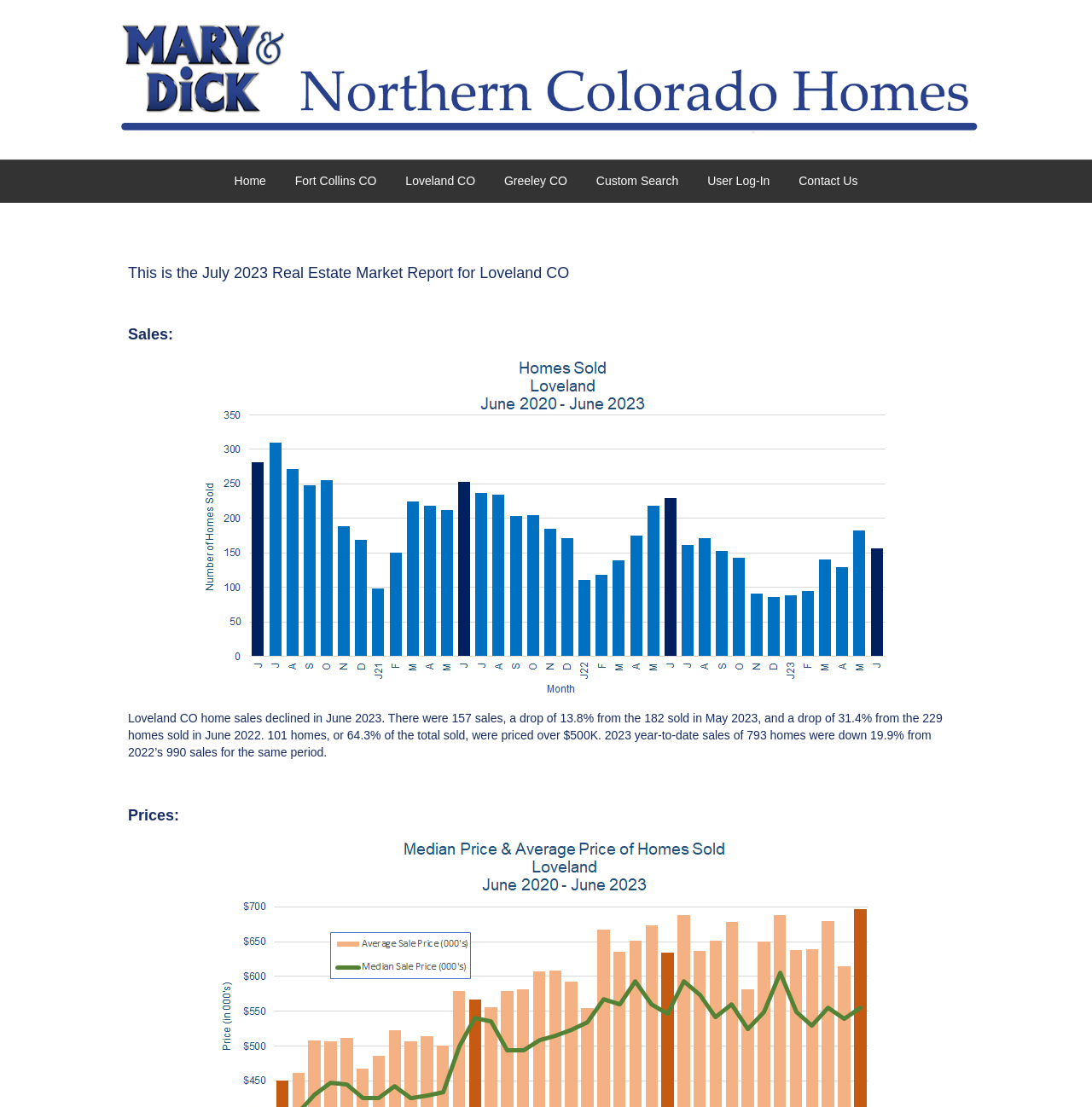Specify the bounding box coordinates of the area to click in order to execute this command: 'Go to the Home page'. The coordinates should consist of four float numbers ranging from 0 to 1, and should be formatted as [left, top, right, bottom].

[0.203, 0.145, 0.255, 0.183]